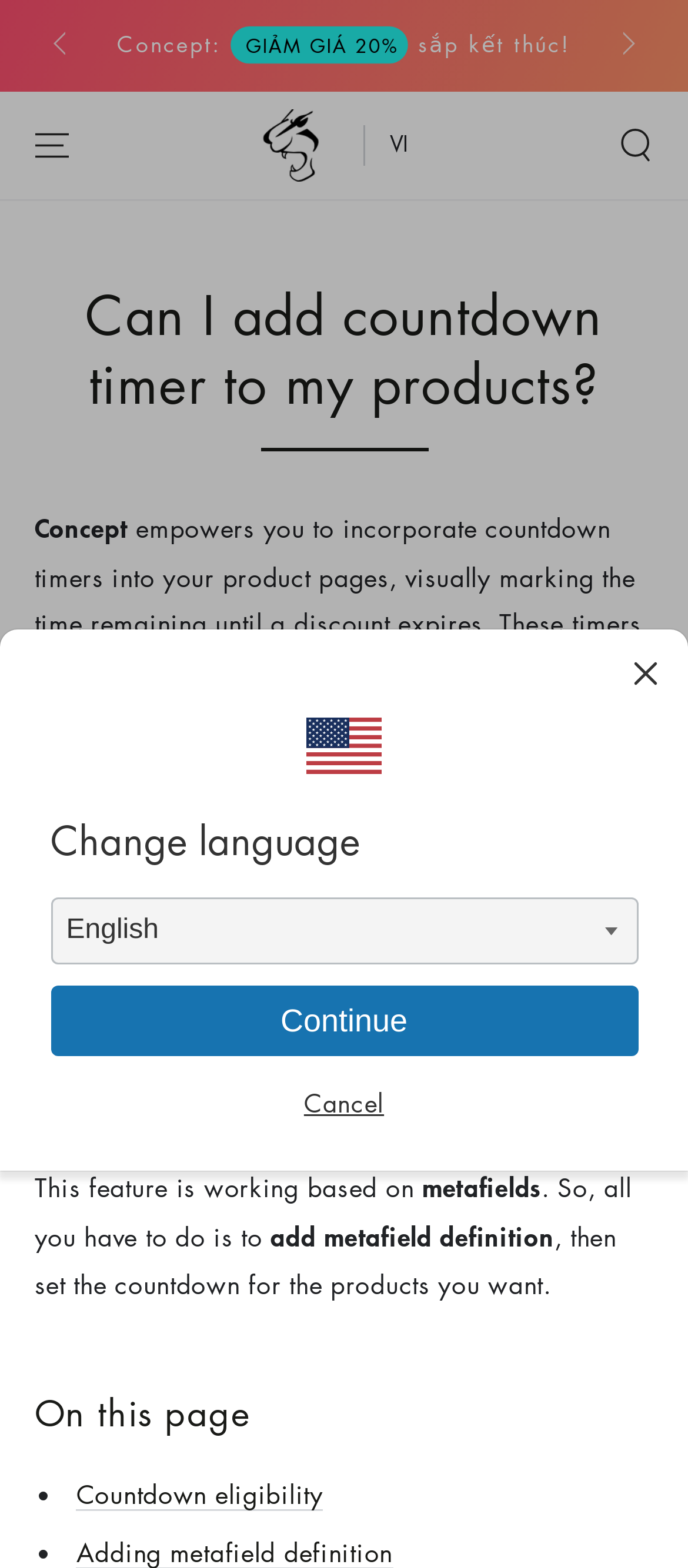What is the name of the theme provider?
Carefully examine the image and provide a detailed answer to the question.

The name of the theme provider can be found in the link 'RoarTheme - Premium Shopify Themes, Apps and Services' which is located at the top of the webpage, indicating that the webpage is related to RoarTheme.